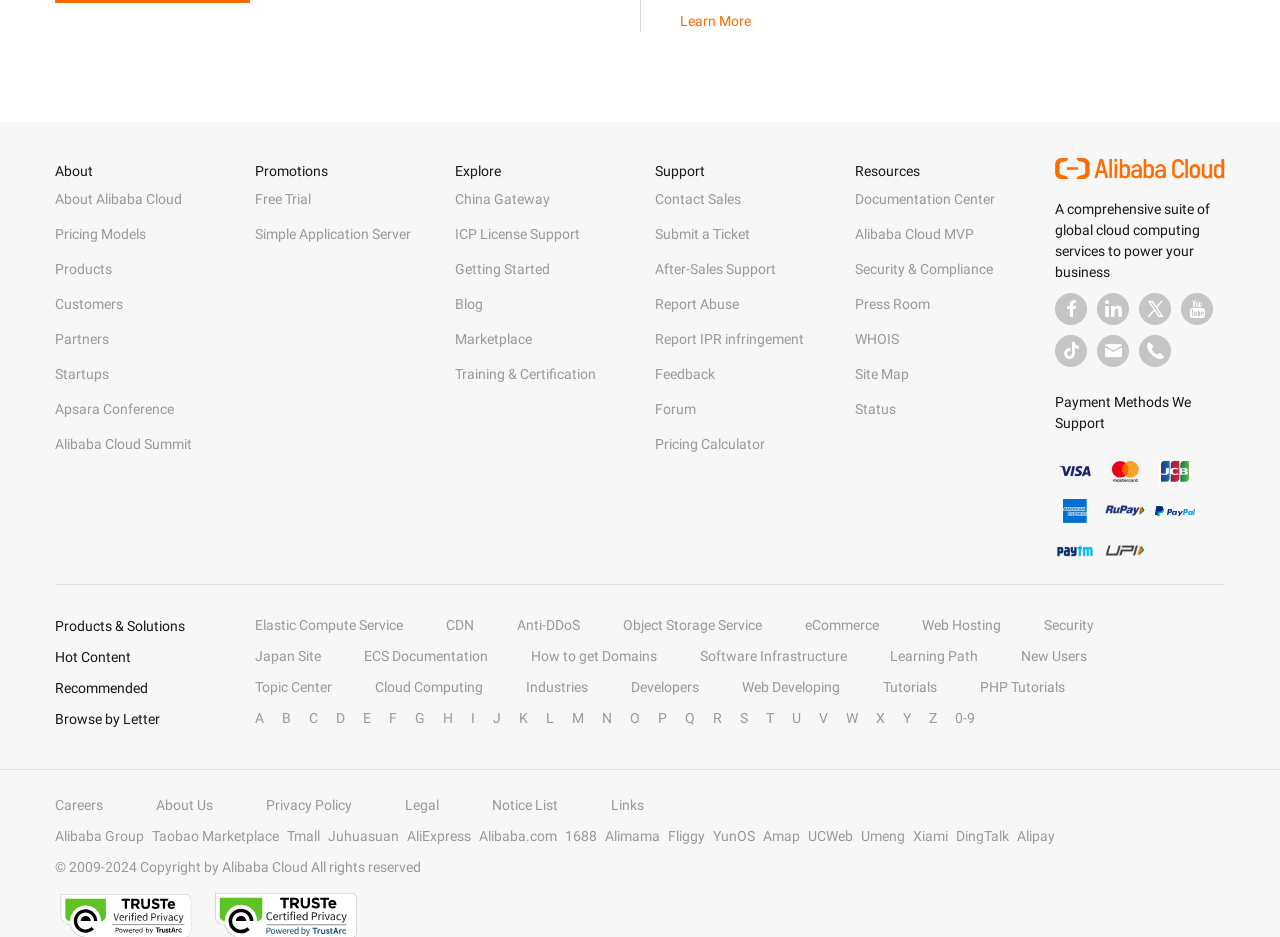Use a single word or phrase to answer the question:
What payment methods are supported?

Rupay and UPI